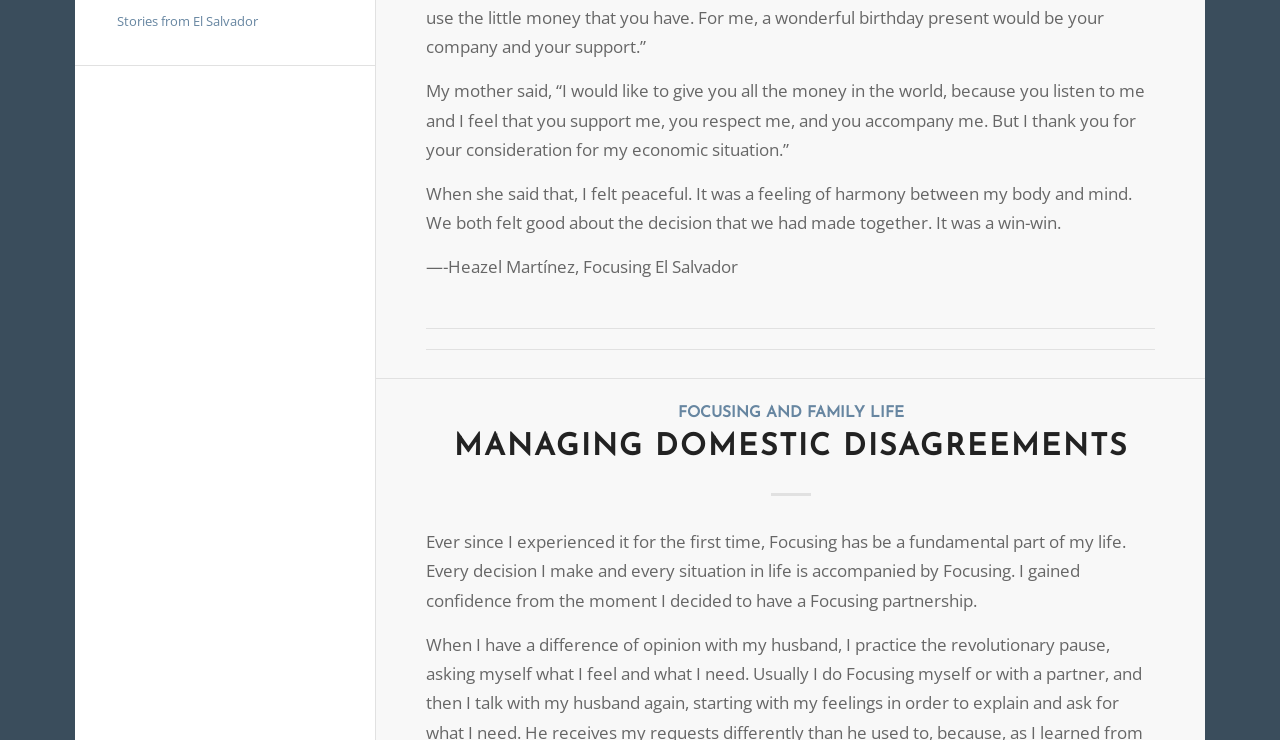Please provide the bounding box coordinate of the region that matches the element description: Managing domestic disagreements. Coordinates should be in the format (top-left x, top-left y, bottom-right x, bottom-right y) and all values should be between 0 and 1.

[0.354, 0.584, 0.881, 0.626]